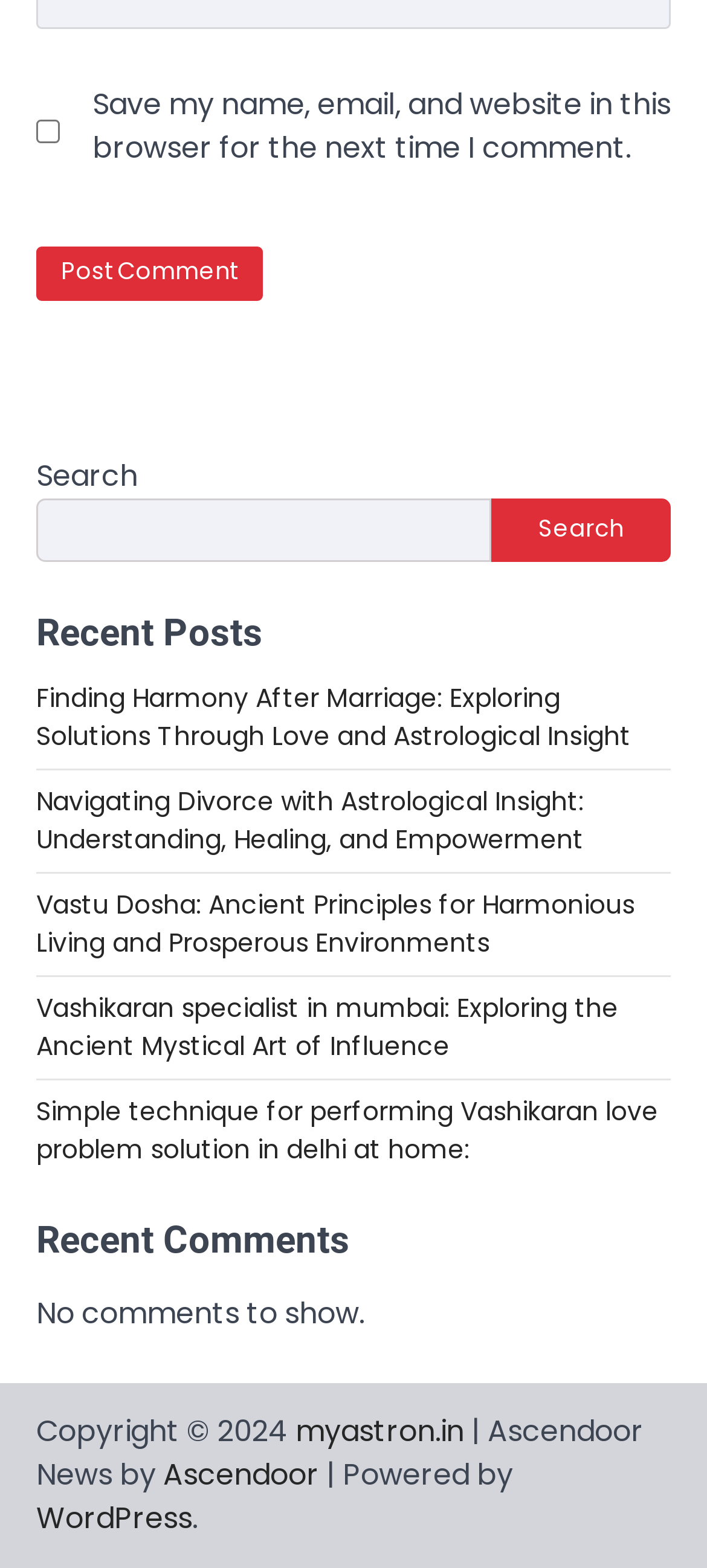Given the element description Ascendoor, specify the bounding box coordinates of the corresponding UI element in the format (top-left x, top-left y, bottom-right x, bottom-right y). All values must be between 0 and 1.

[0.231, 0.928, 0.451, 0.954]